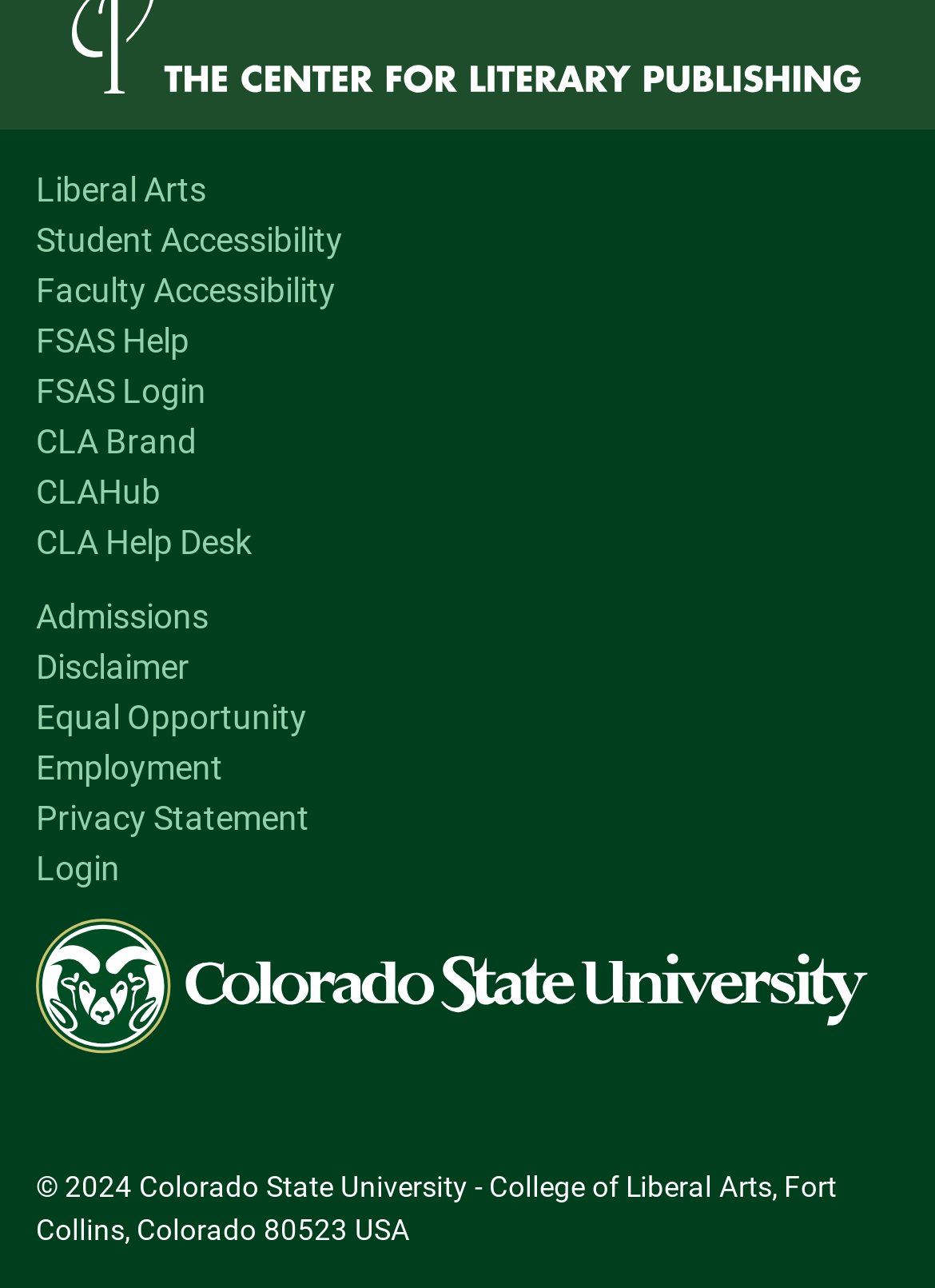Give a succinct answer to this question in a single word or phrase: 
How many images are on the page?

1